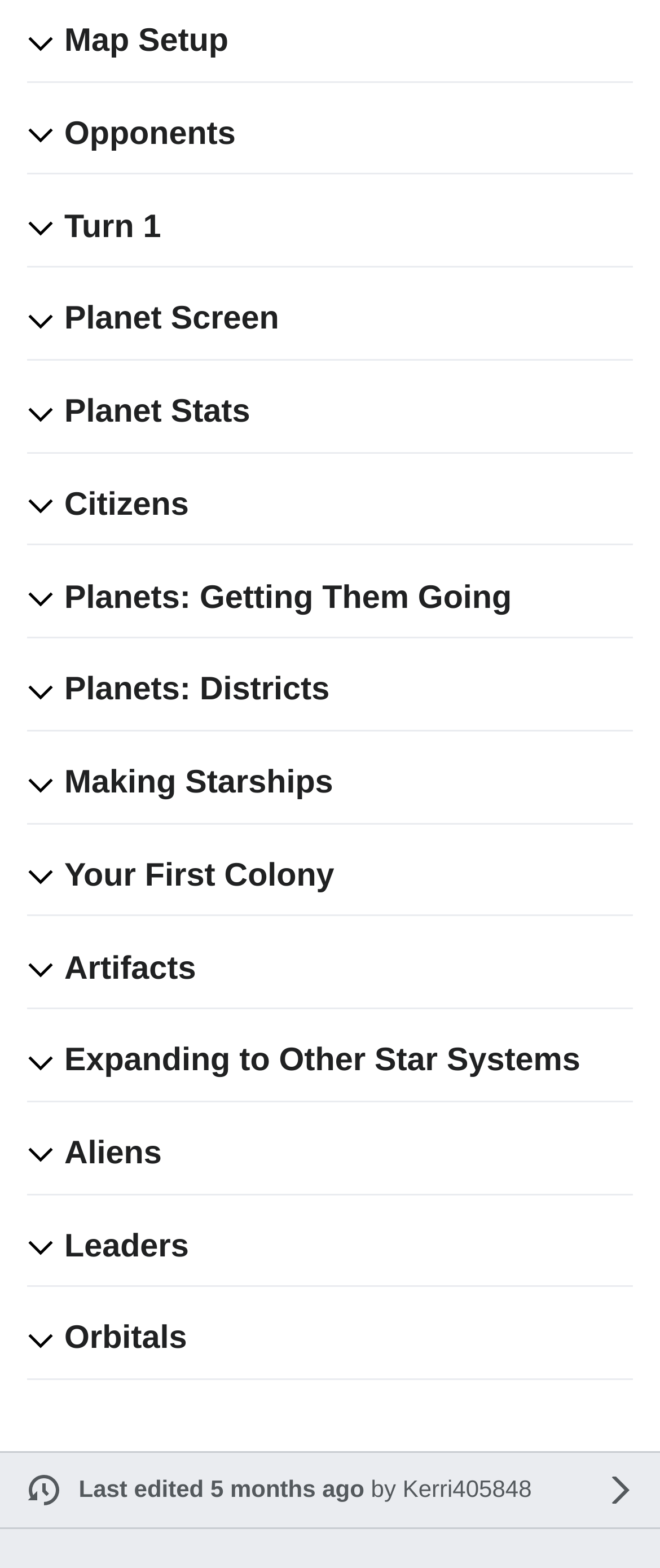Determine the bounding box for the HTML element described here: "Map Setup". The coordinates should be given as [left, top, right, bottom] with each number being a float between 0 and 1.

[0.097, 0.014, 0.959, 0.041]